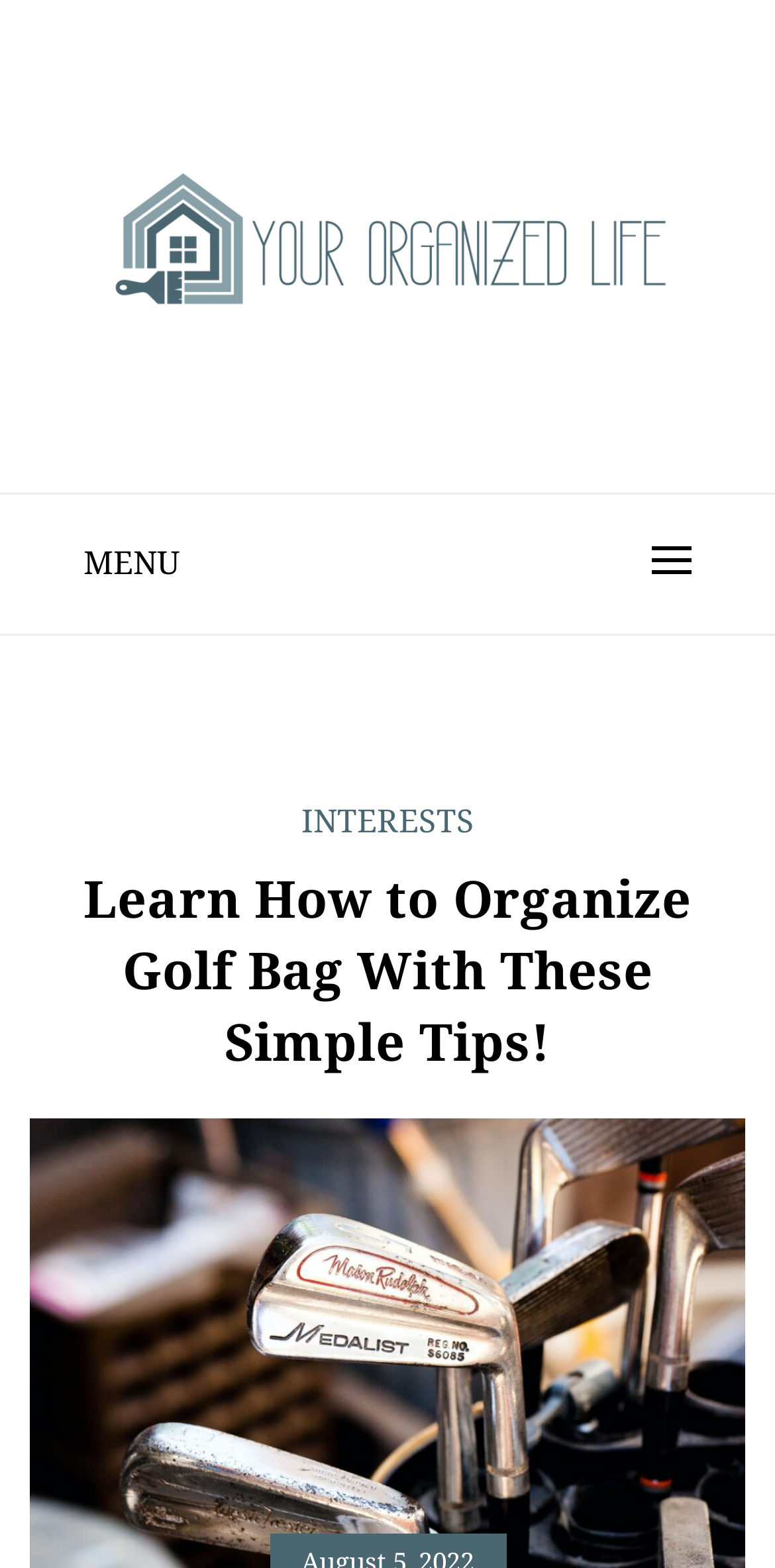Give a one-word or short phrase answer to this question: 
What is the topic of the current blog post?

Organizing golf bag